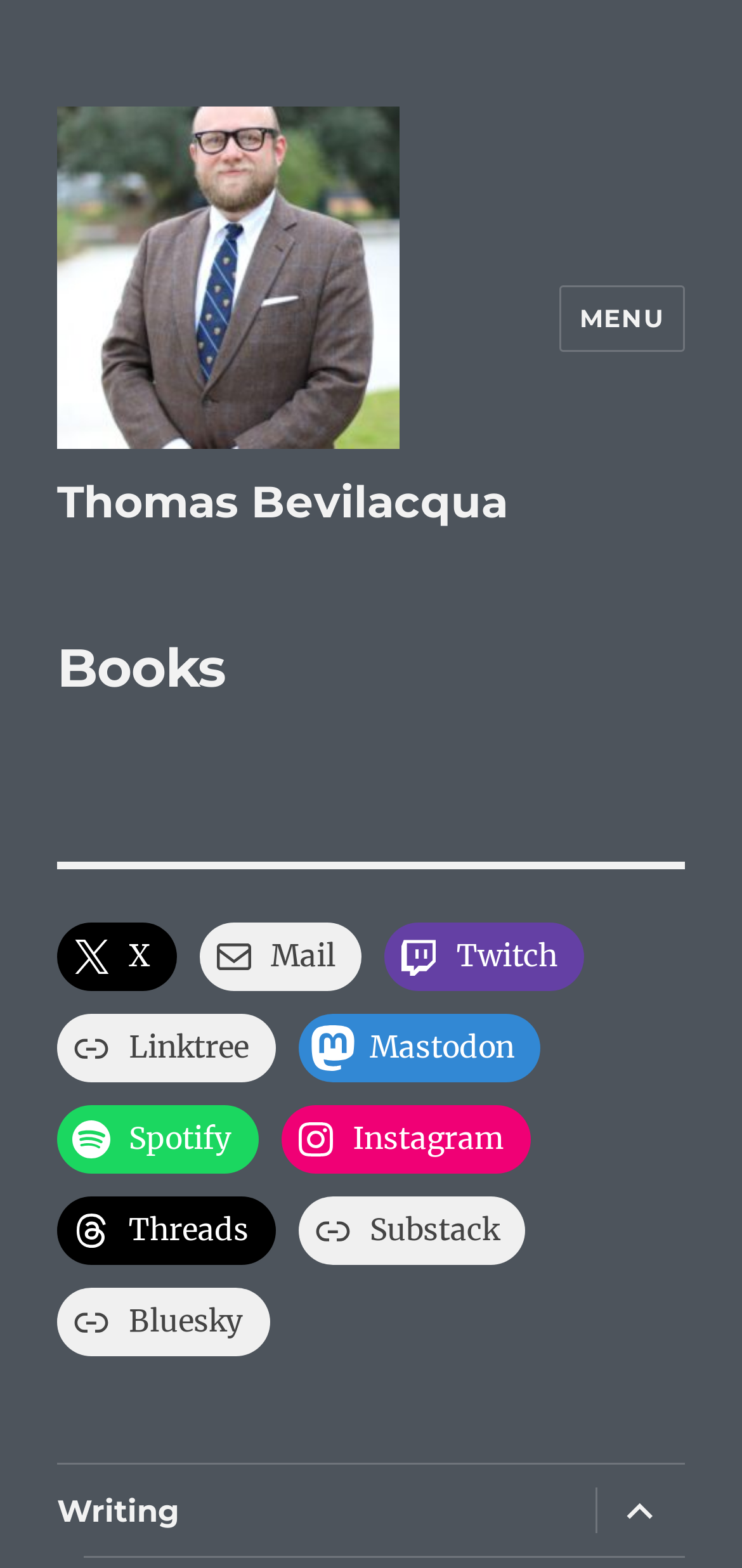Find the bounding box coordinates of the clickable region needed to perform the following instruction: "view books". The coordinates should be provided as four float numbers between 0 and 1, i.e., [left, top, right, bottom].

[0.077, 0.405, 0.923, 0.448]